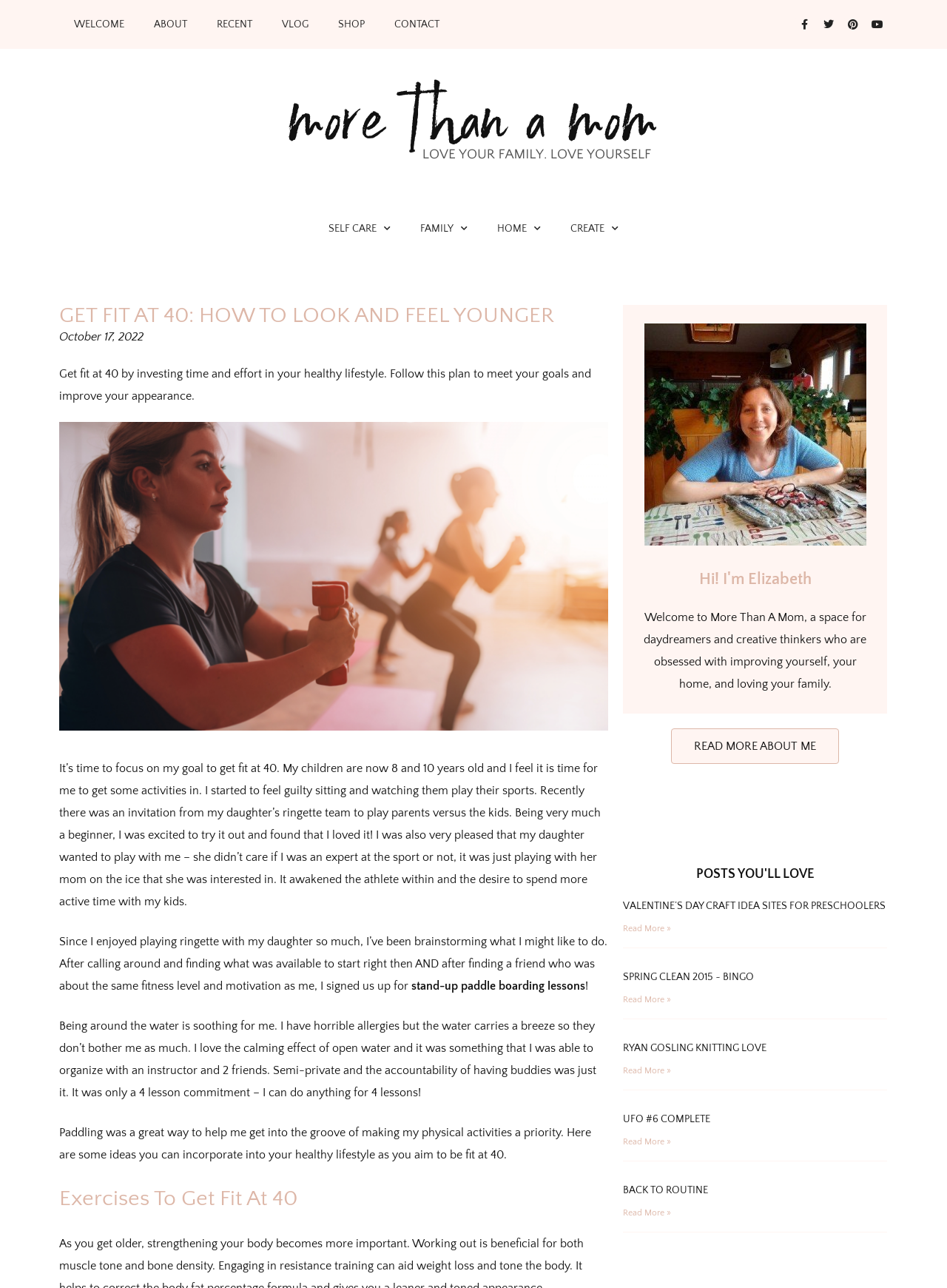Locate the bounding box coordinates of the element I should click to achieve the following instruction: "Click on the 'WELCOME' link".

[0.062, 0.006, 0.147, 0.032]